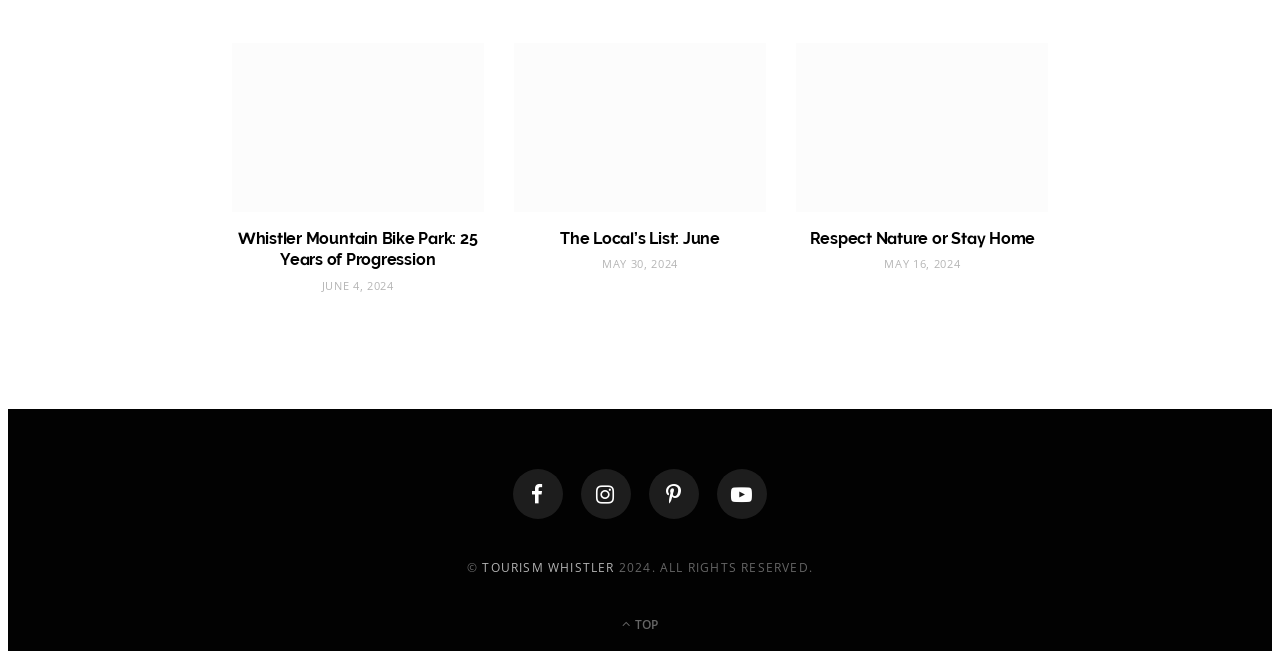Find the bounding box coordinates of the clickable region needed to perform the following instruction: "Read The Local’s List: June article". The coordinates should be provided as four float numbers between 0 and 1, i.e., [left, top, right, bottom].

[0.401, 0.067, 0.599, 0.325]